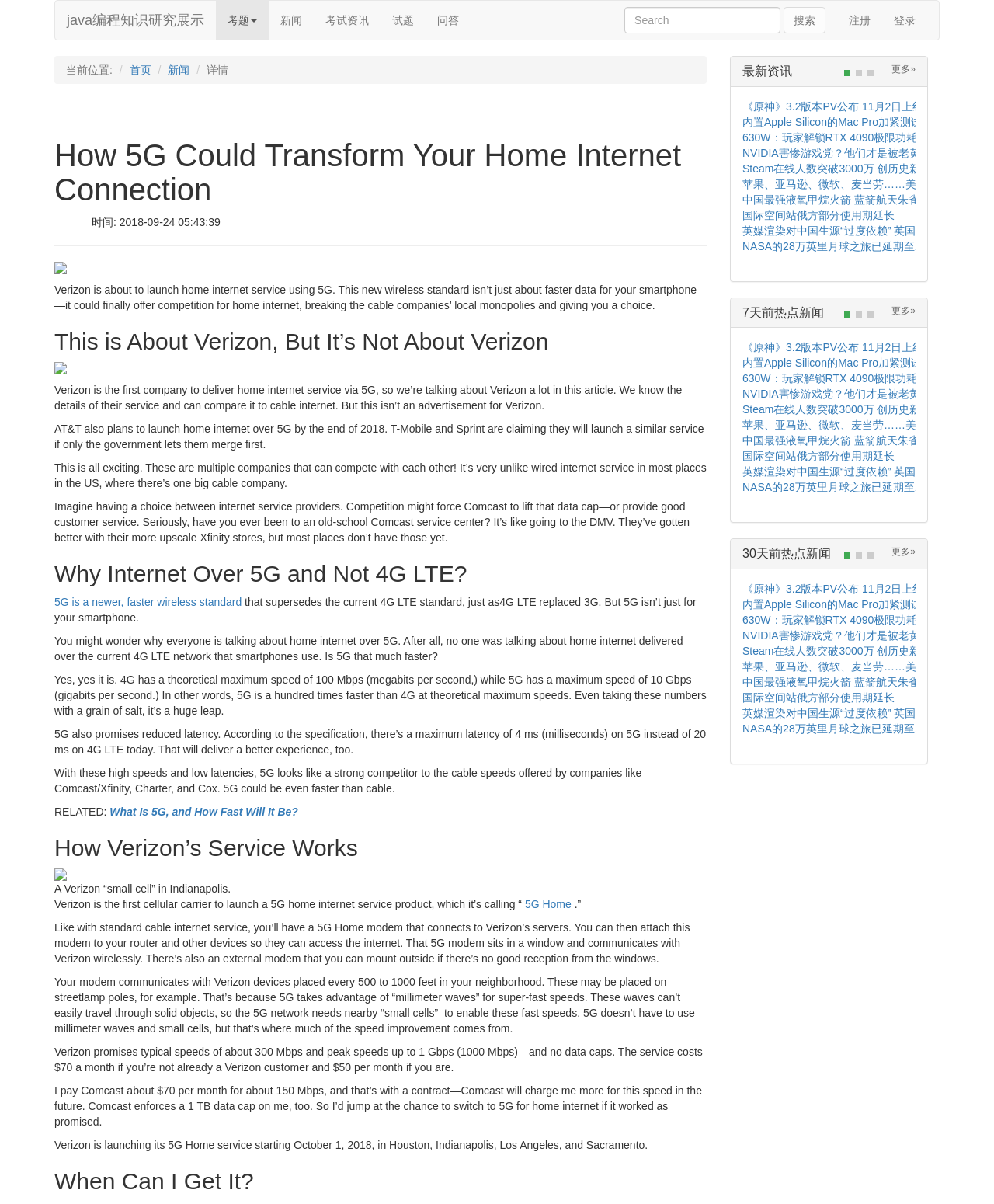Where is Verizon launching its 5G Home service?
Respond to the question with a well-detailed and thorough answer.

The article states that Verizon is launching its 5G Home service starting October 1, 2018, in four cities: Houston, Indianapolis, Los Angeles, and Sacramento.